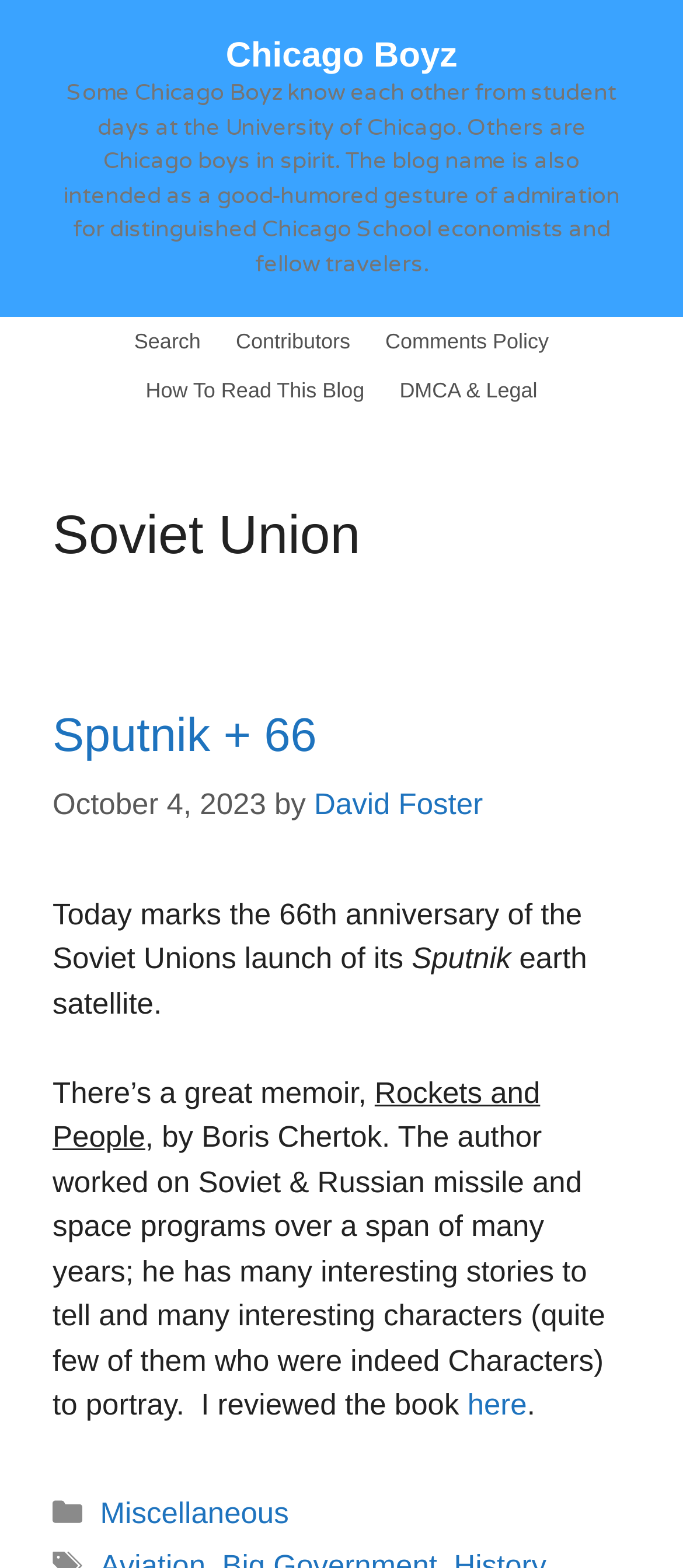Give a full account of the webpage's elements and their arrangement.

The webpage is about the Soviet Union, specifically marking the 66th anniversary of the Soviet Union's launch of its Sputnik earth satellite. At the top, there is a banner with a link to "Chicago Boyz" and a brief description of the blog's name and its connection to the University of Chicago and the Chicago School economists.

Below the banner, there is a navigation menu with links to "Search", "Contributors", "Comments Policy", "How To Read This Blog", and "DMCA & Legal". 

The main content of the page is divided into sections. The first section has a heading "Soviet Union" and a subheading "Sputnik + 66". Below the subheading, there is a link to "Sputnik + 66" and a timestamp showing the date "October 4, 2023". The author's name, "David Foster", is also mentioned.

The main article starts with a brief introduction to the anniversary of the Sputnik launch, followed by a recommendation of a memoir called "Rockets and People" by Boris Chertok, which is about the Soviet and Russian missile and space programs. The article concludes with a link to a review of the book.

At the bottom of the page, there is a section with a link to "Categories" and a specific category "Miscellaneous".